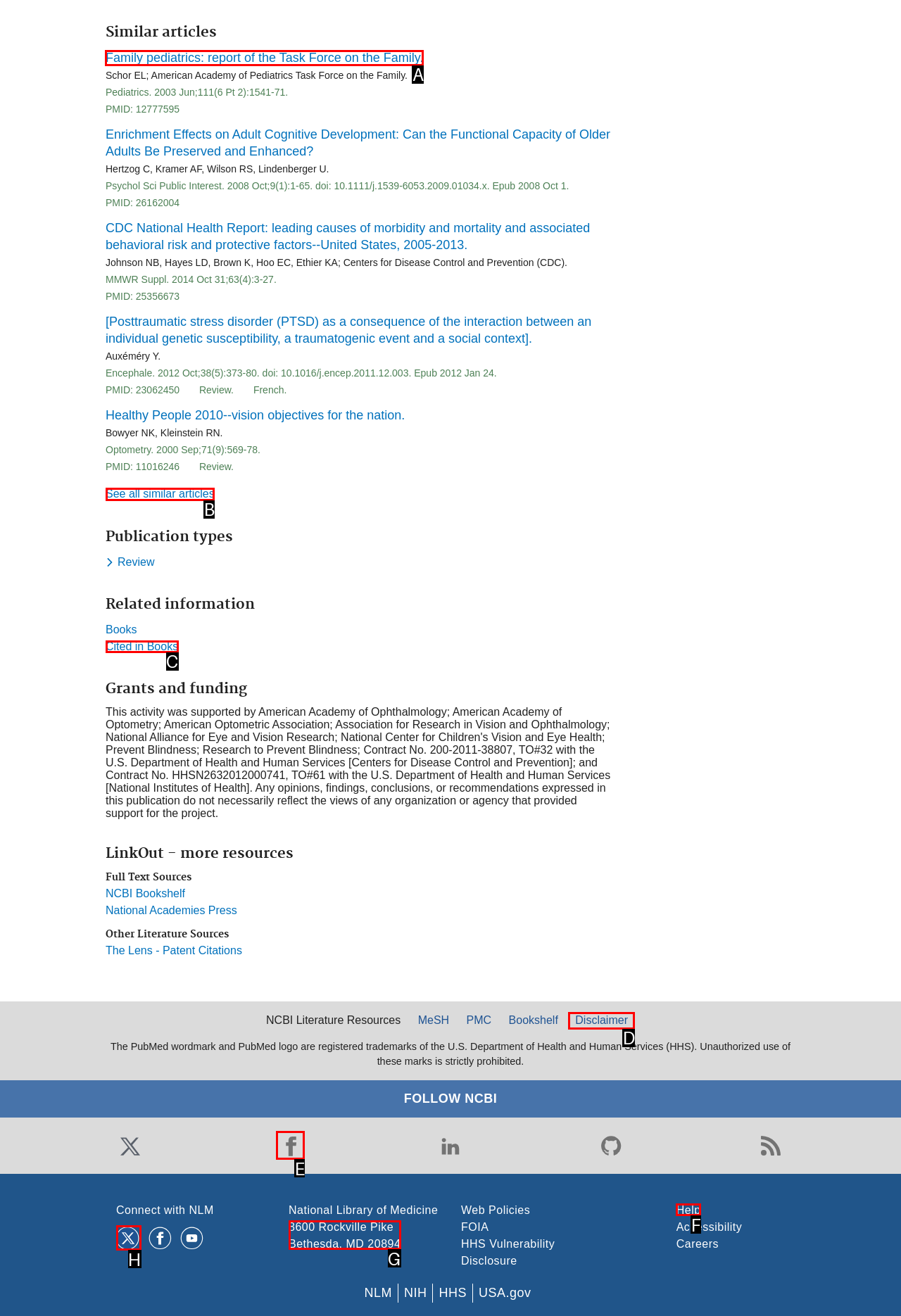Please indicate which HTML element should be clicked to fulfill the following task: View 'Family pediatrics: report of the Task Force on the Family.' article. Provide the letter of the selected option.

A